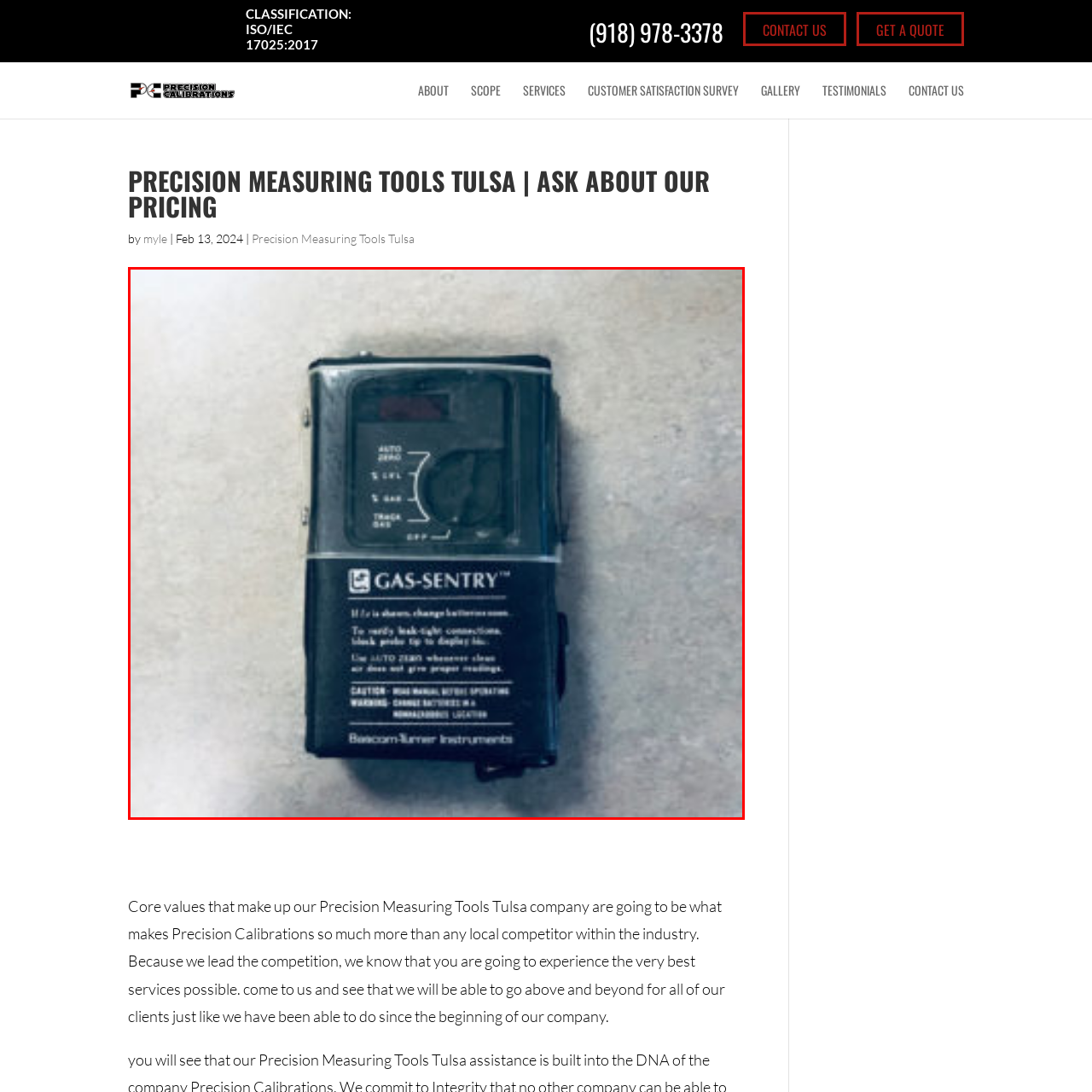Look at the area within the red bounding box, provide a one-word or phrase response to the following question: What is the purpose of the AUTO ZERO function?

To ensure accurate readings